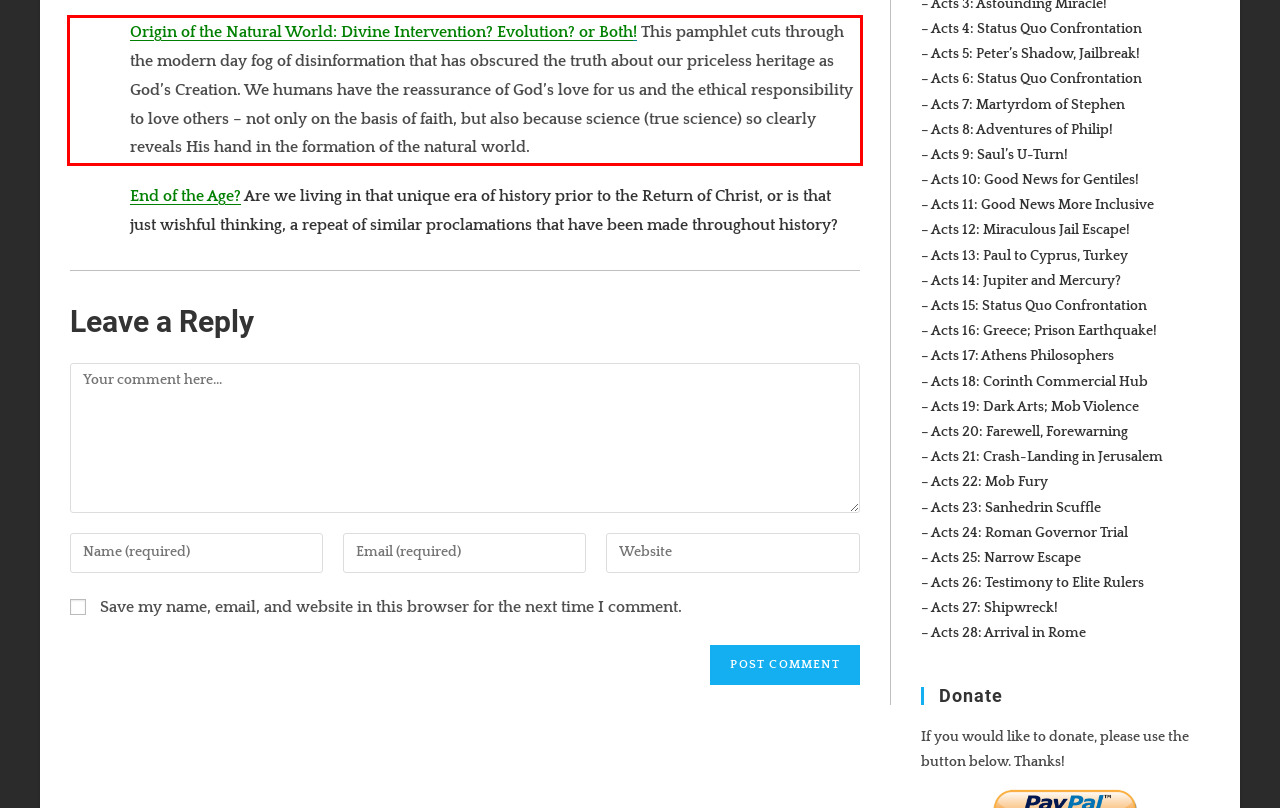Please extract the text content within the red bounding box on the webpage screenshot using OCR.

Origin of the Natural World: Divine Intervention? Evolution? or Both! This pamphlet cuts through the modern day fog of disinformation that has obscured the truth about our priceless heritage as God’s Creation. We humans have the reassurance of God’s love for us and the ethical responsibility to love others – not only on the basis of faith, but also because science (true science) so clearly reveals His hand in the formation of the natural world.